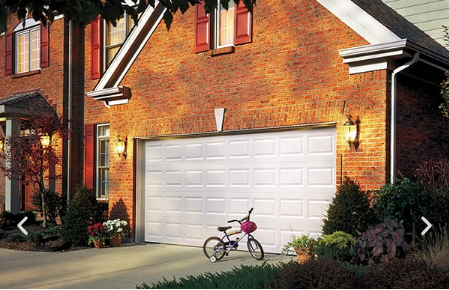What is the condition of the flowerbeds?
Give a thorough and detailed response to the question.

The lush green landscaping and well-maintained flowerbeds accentuate the entrance, creating an inviting atmosphere and showcasing the homeowner's attention to detail.